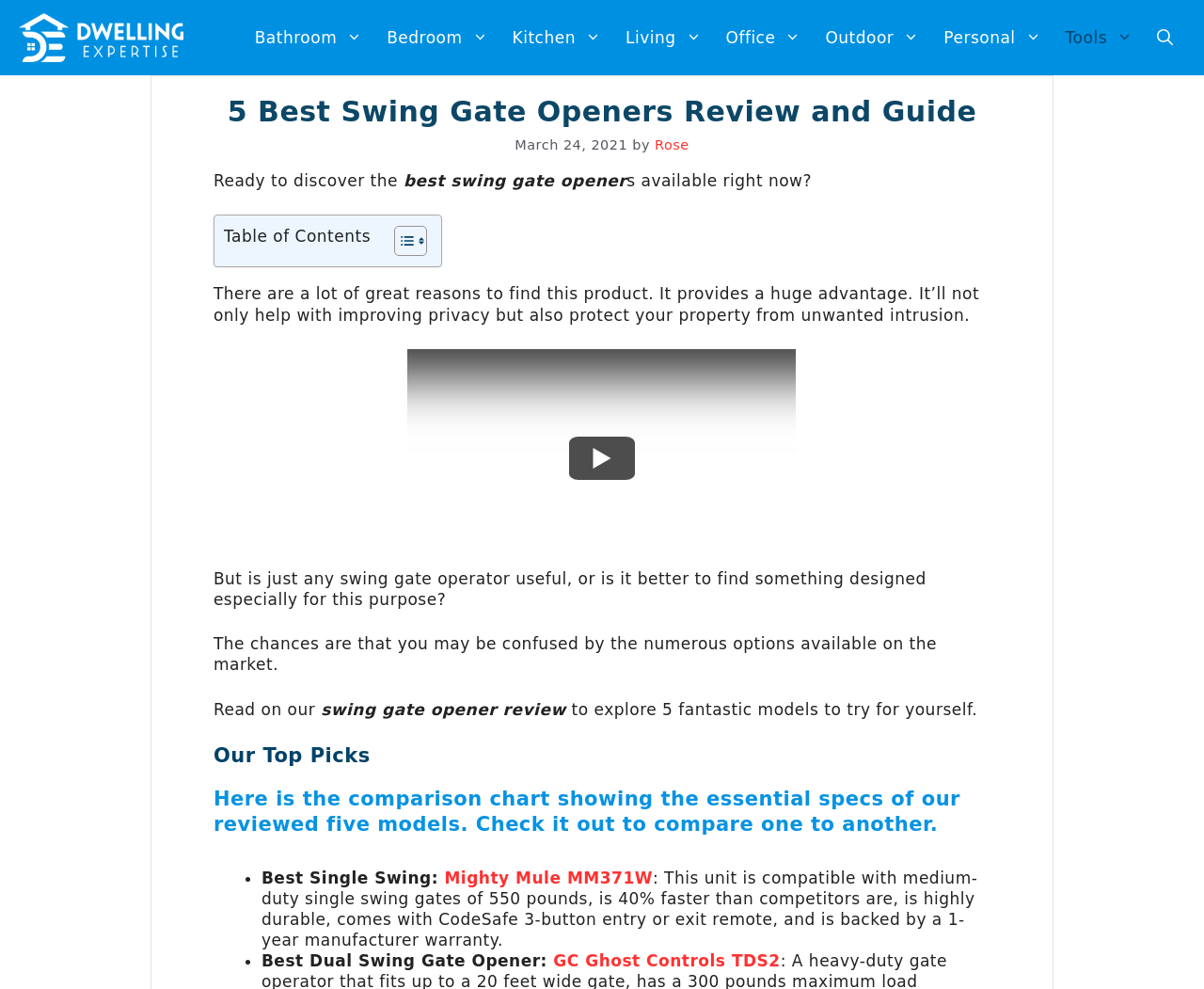Please provide the bounding box coordinates for the element that needs to be clicked to perform the instruction: "Read the '5 Best Swing Gate Openers Review and Guide' article". The coordinates must consist of four float numbers between 0 and 1, formatted as [left, top, right, bottom].

[0.141, 0.096, 0.859, 0.13]